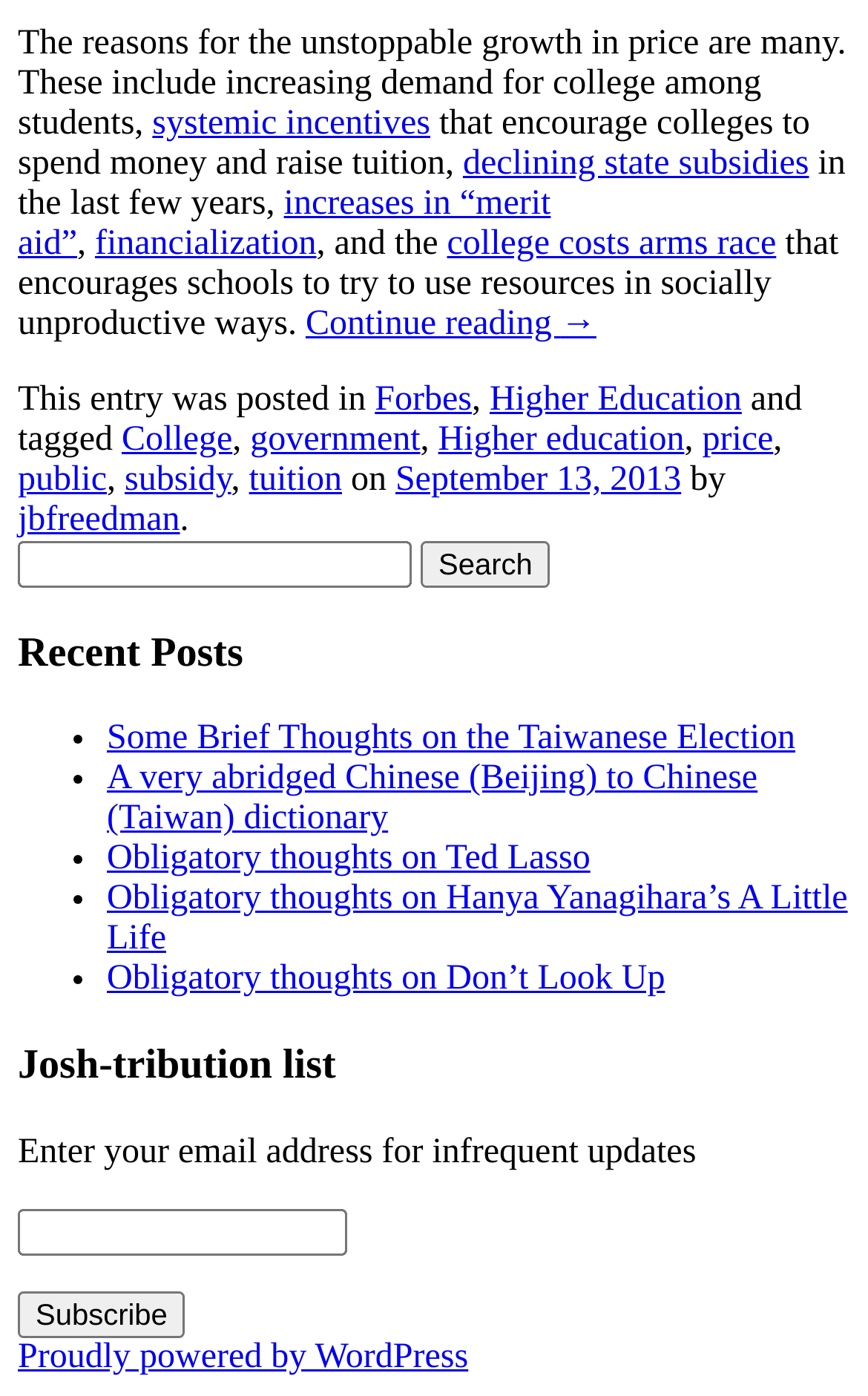What is the purpose of the 'Search for:' textbox?
Answer the question with a thorough and detailed explanation.

The 'Search for:' textbox is located in the complementary region of the webpage, and it is accompanied by a 'Search' button. This suggests that the purpose of the textbox is to allow users to search for specific content within the website.